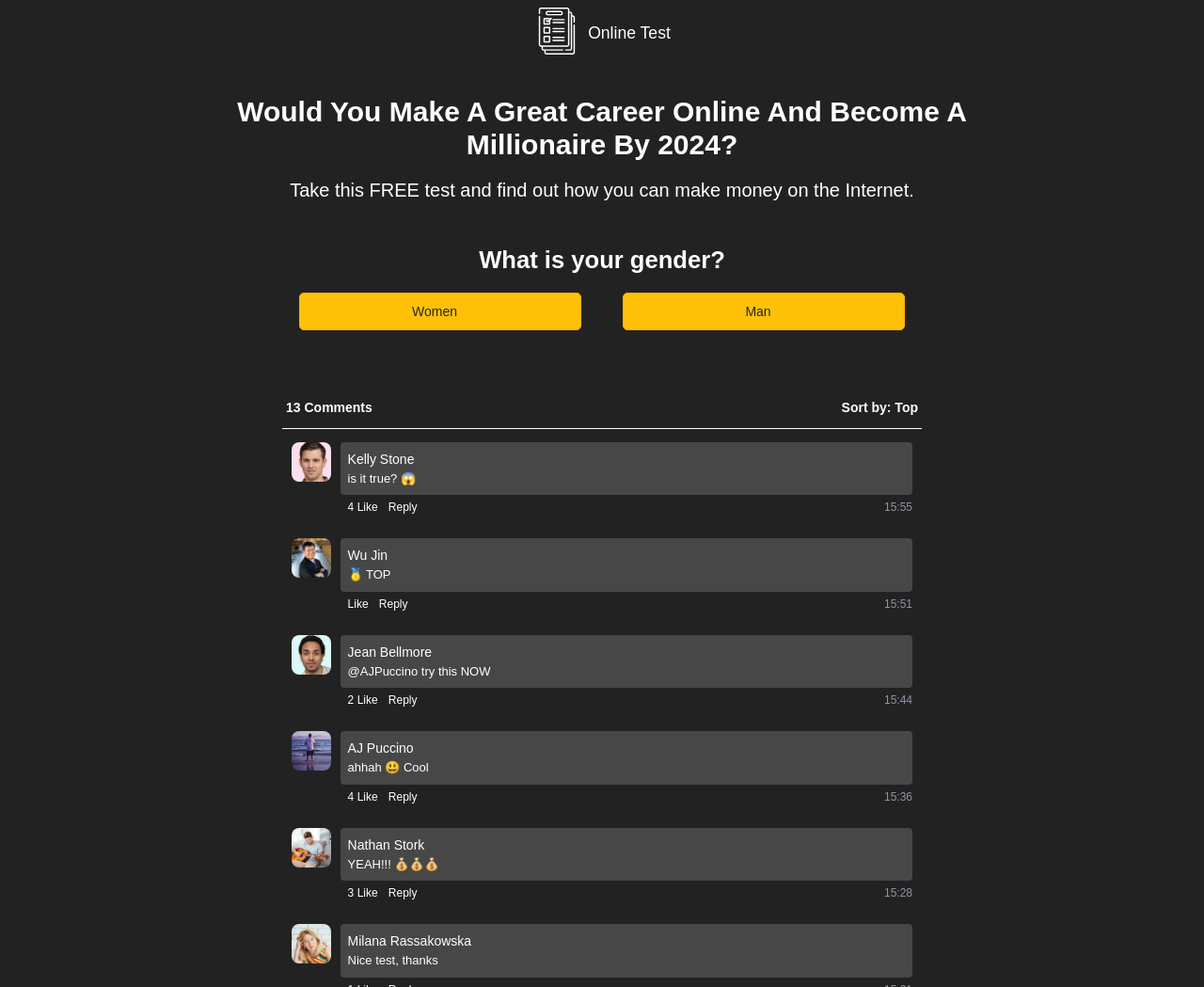How many comments are there?
By examining the image, provide a one-word or phrase answer.

13